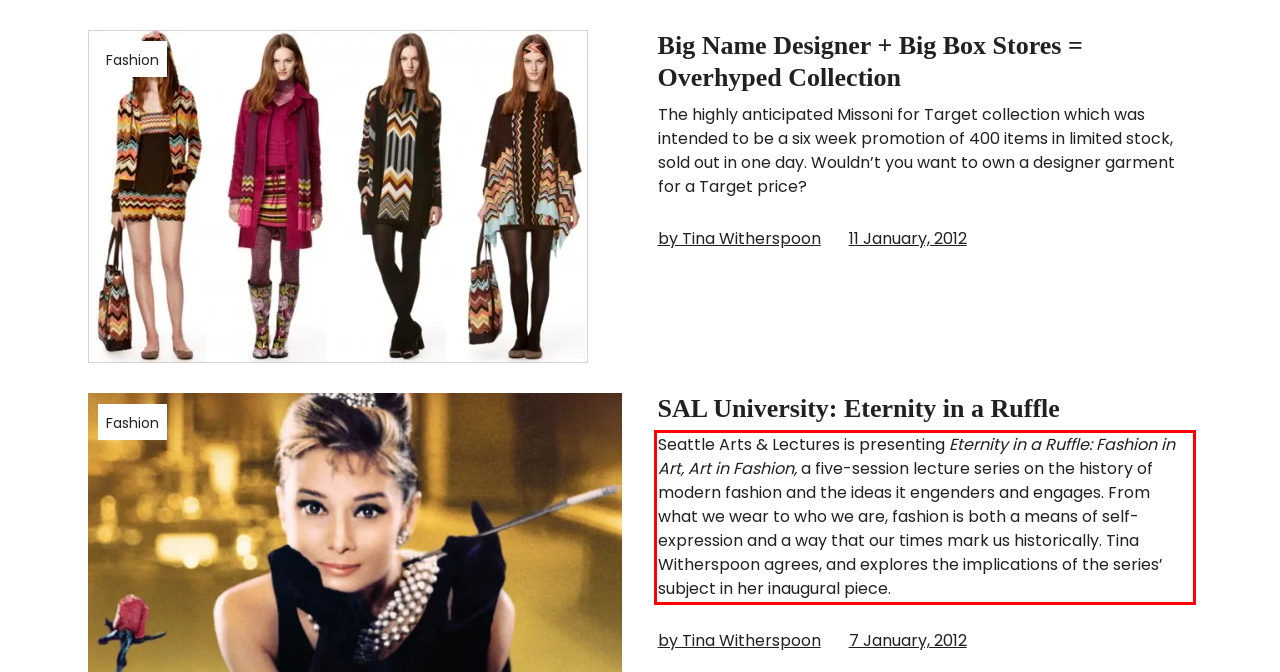Given a screenshot of a webpage, identify the red bounding box and perform OCR to recognize the text within that box.

Seattle Arts & Lectures is presenting Eternity in a Ruffle: Fashion in Art, Art in Fashion, a five-session lecture series on the history of modern fashion and the ideas it engenders and engages. From what we wear to who we are, fashion is both a means of self-expression and a way that our times mark us historically. Tina Witherspoon agrees, and explores the implications of the series’ subject in her inaugural piece.